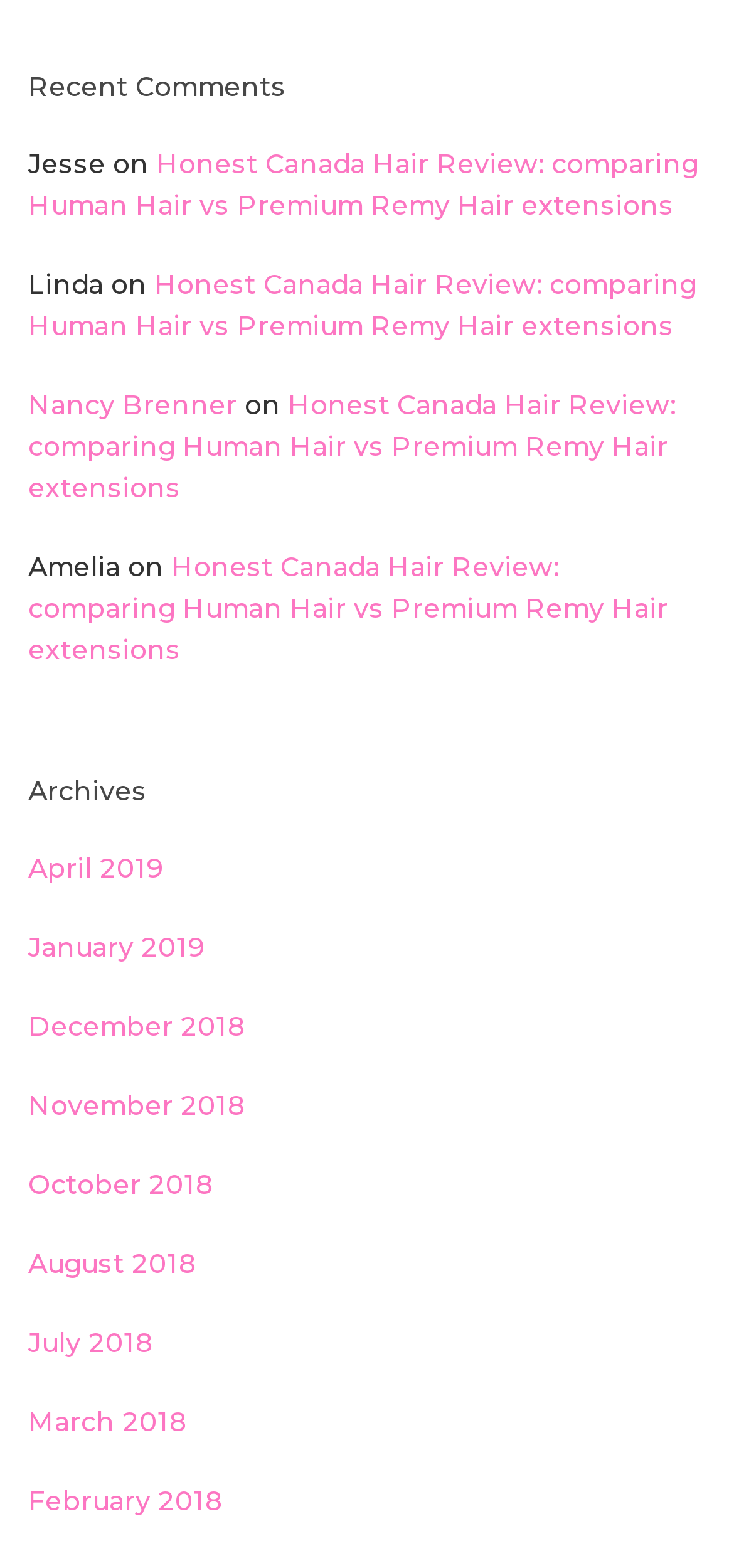How many comments are shown?
Using the visual information, respond with a single word or phrase.

5